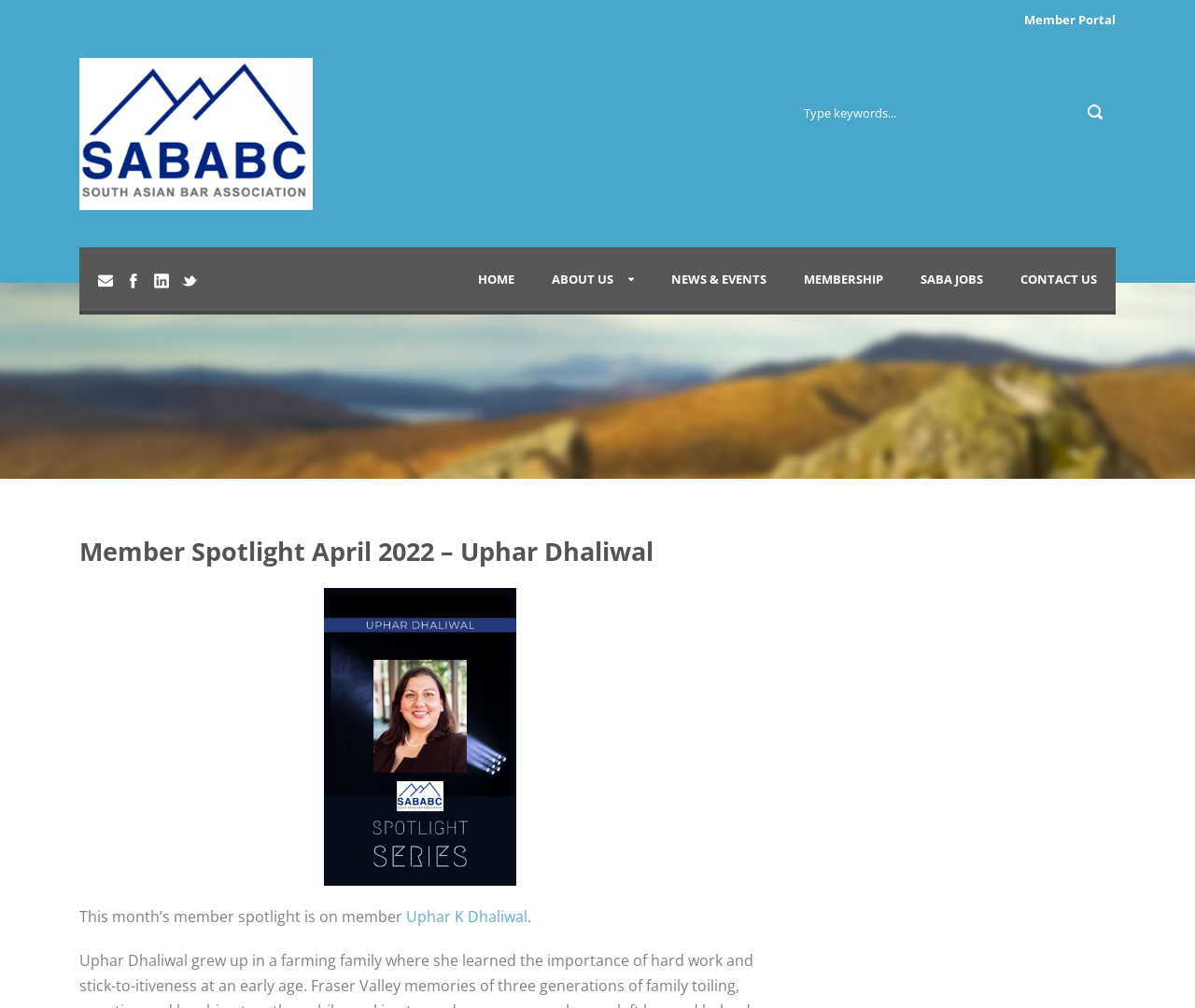Locate the bounding box coordinates of the region to be clicked to comply with the following instruction: "contact us". The coordinates must be four float numbers between 0 and 1, in the form [left, top, right, bottom].

[0.838, 0.245, 0.934, 0.308]